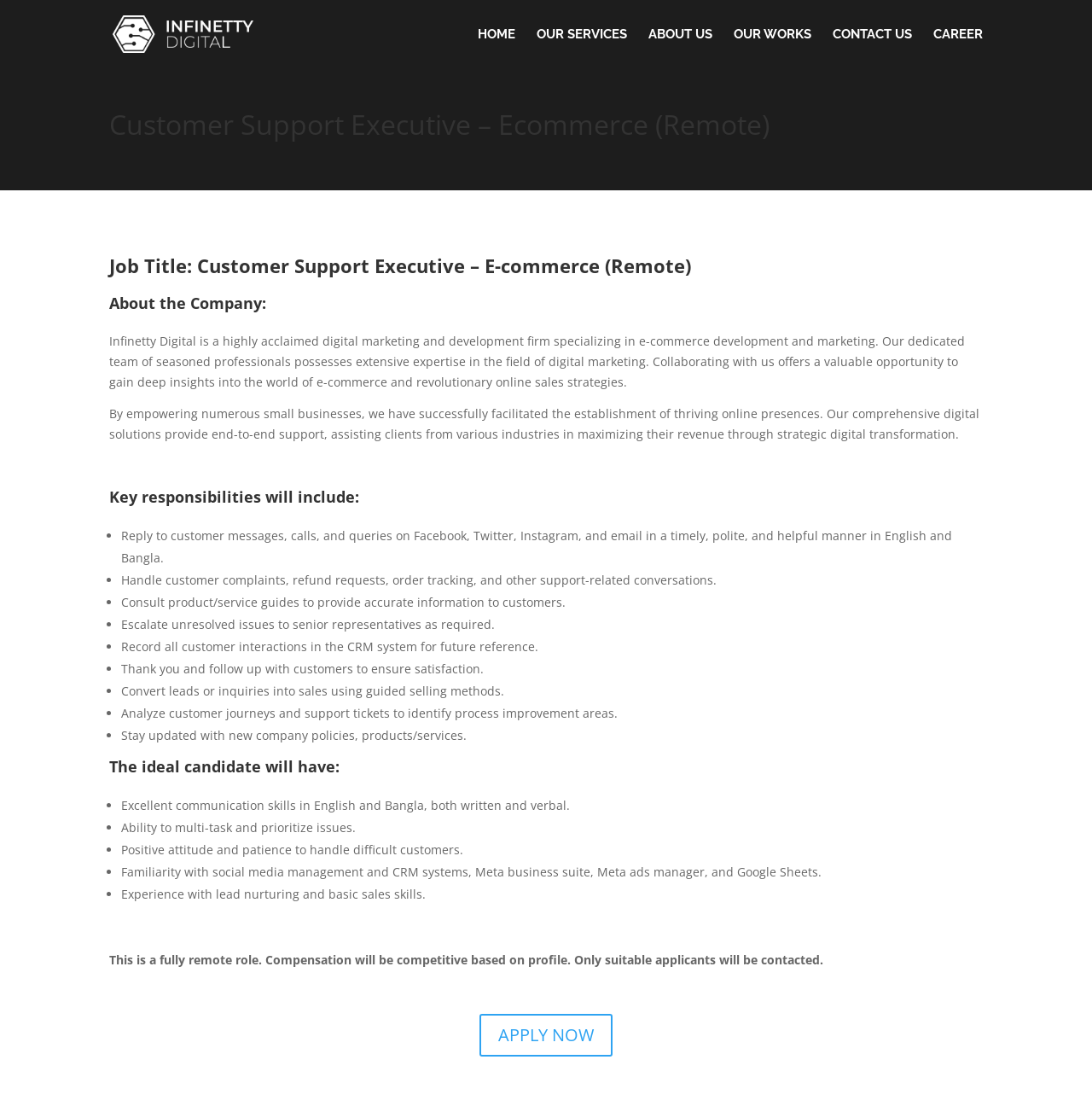Predict the bounding box coordinates of the area that should be clicked to accomplish the following instruction: "Click on the 'CONTACT US' link". The bounding box coordinates should consist of four float numbers between 0 and 1, i.e., [left, top, right, bottom].

[0.762, 0.025, 0.835, 0.061]